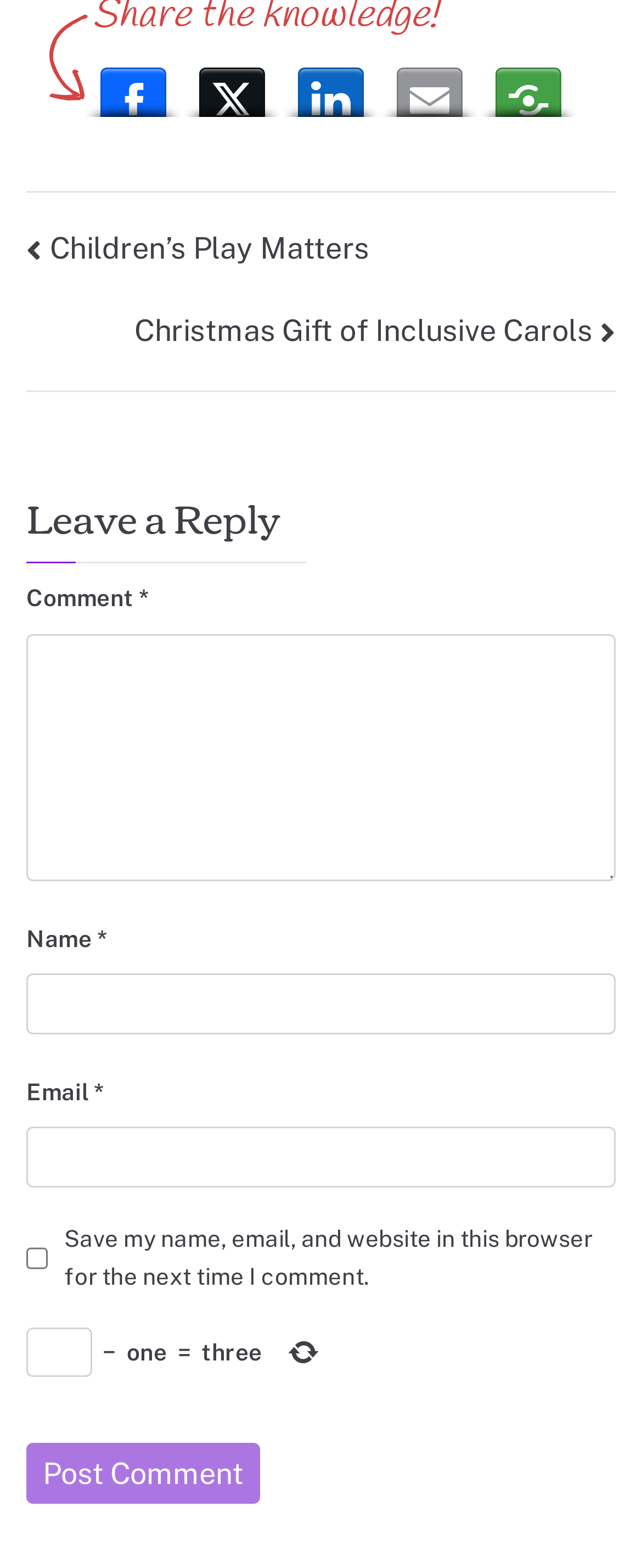Locate the bounding box coordinates of the area that needs to be clicked to fulfill the following instruction: "View About us". The coordinates should be in the format of four float numbers between 0 and 1, namely [left, top, right, bottom].

None